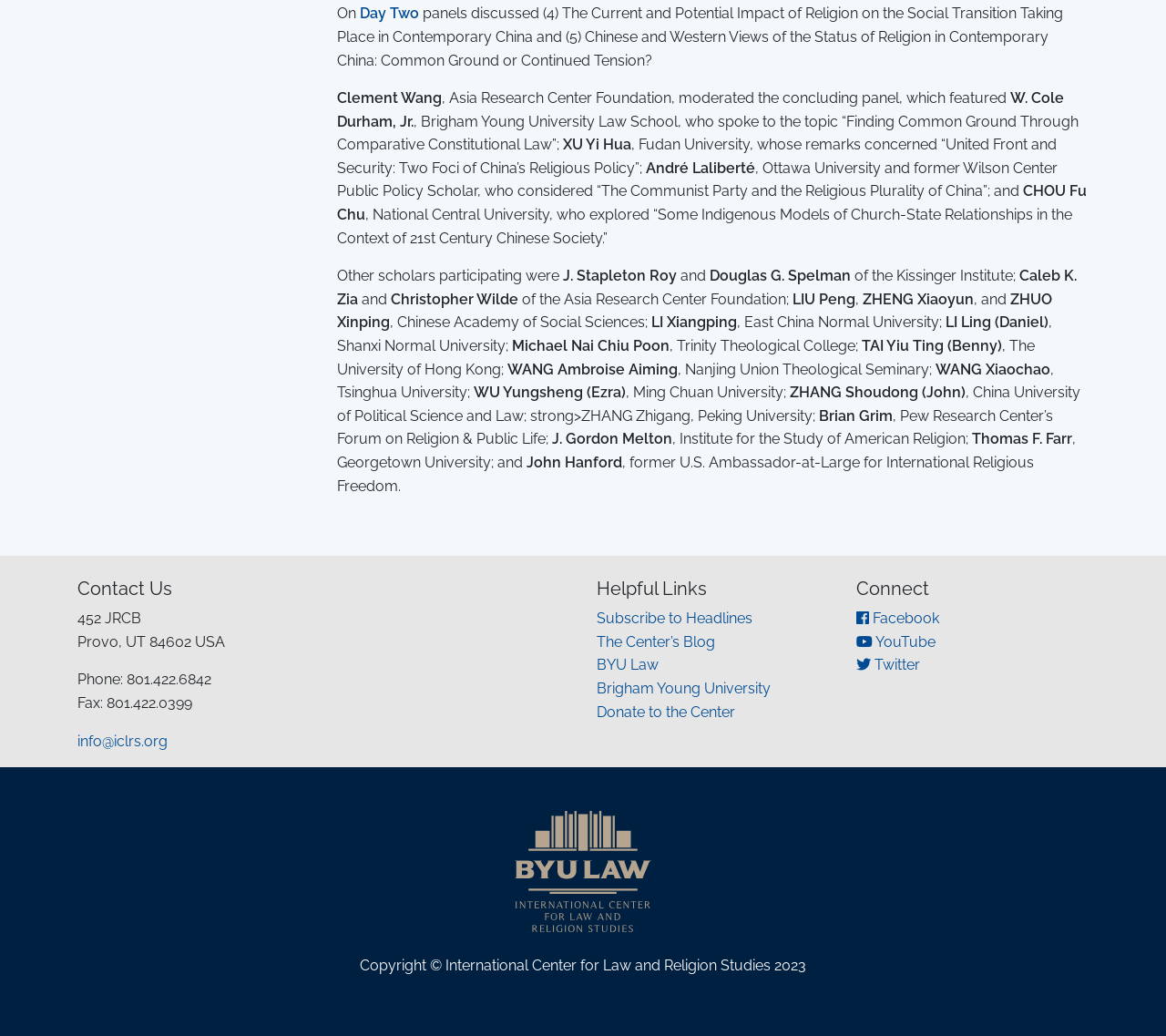From the webpage screenshot, predict the bounding box of the UI element that matches this description: "The Center’s Blog".

[0.512, 0.611, 0.613, 0.628]